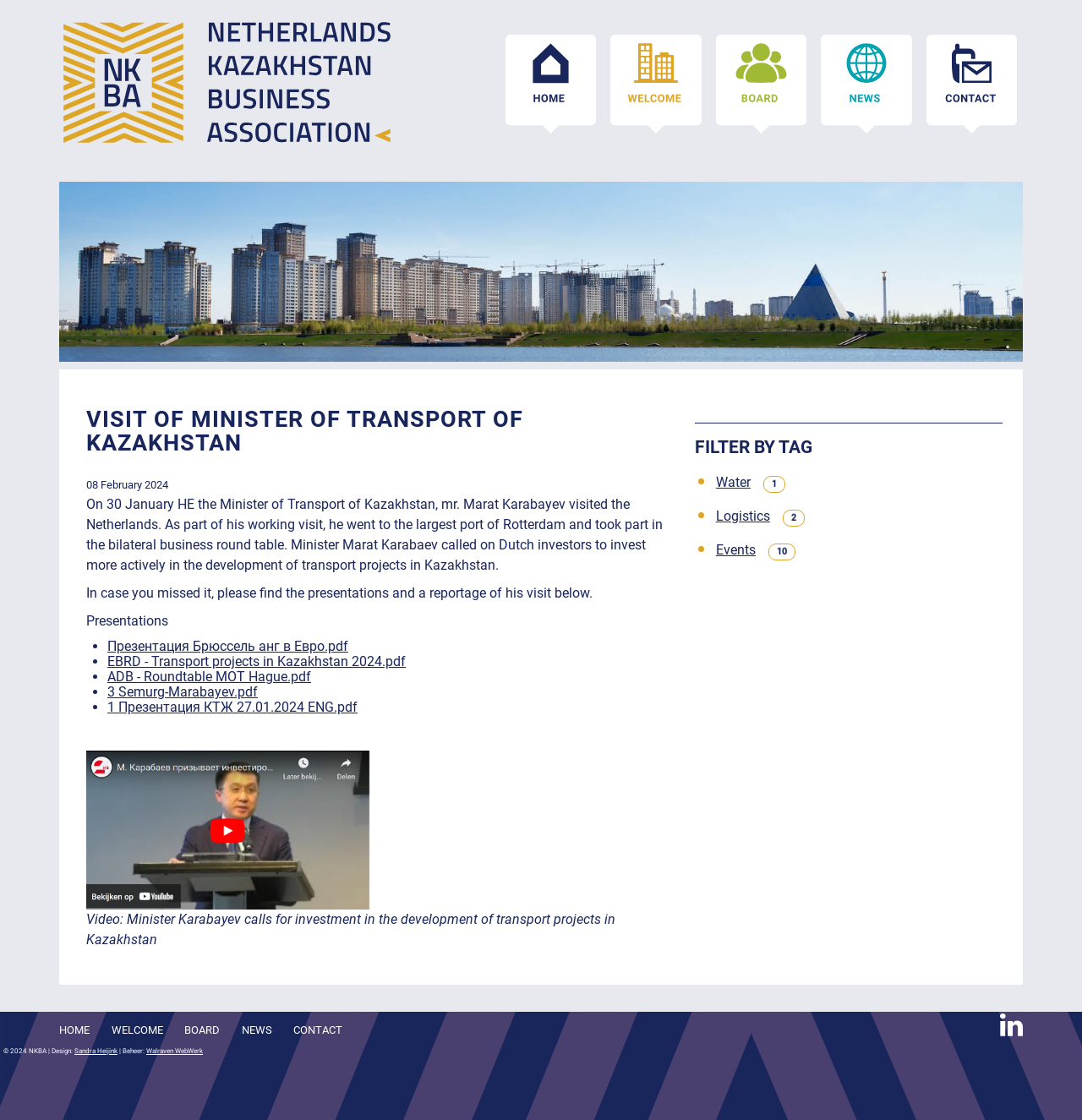How many presentations are available for download?
Deliver a detailed and extensive answer to the question.

The webpage lists four presentations with links to download, namely 'Презентация Брюссель анг в Евро.pdf', 'EBRD - Transport projects in Kazakhstan 2024.pdf', 'ADB - Roundtable MOT Hague.pdf', and '3 Semurg-Marabayev.pdf', so the answer is 4.